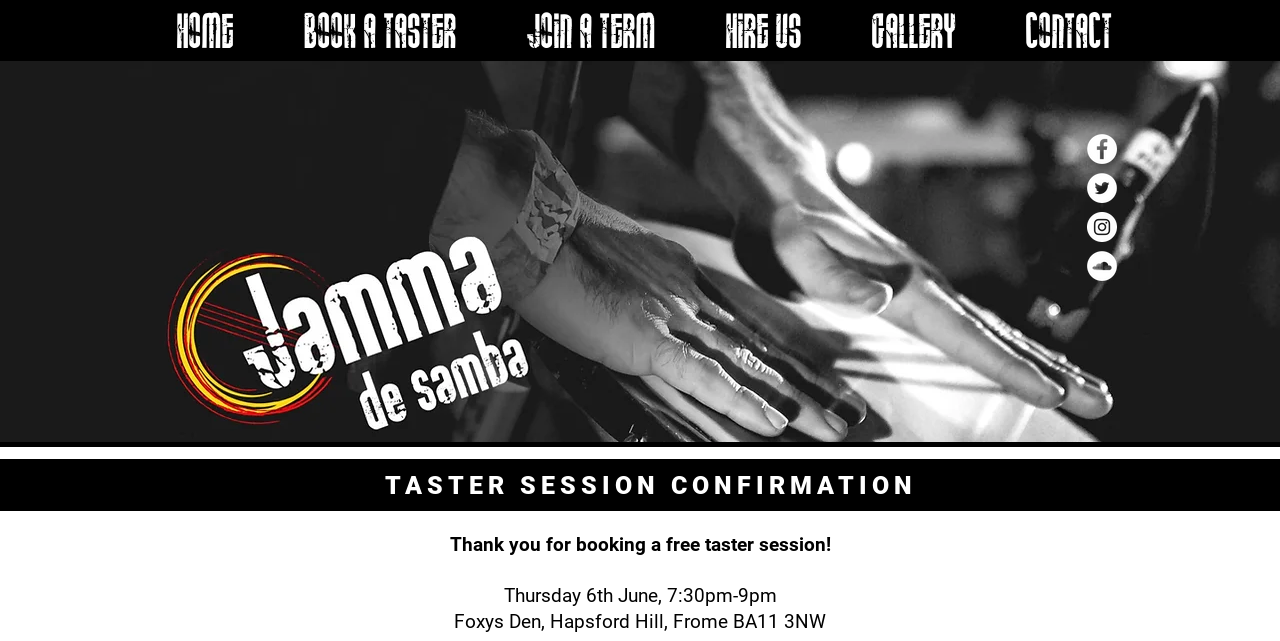Could you indicate the bounding box coordinates of the region to click in order to complete this instruction: "Read the blog post".

None